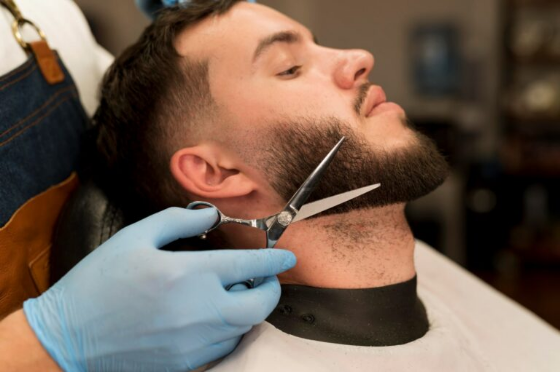Utilize the details in the image to give a detailed response to the question: What is the client's head position?

The caption describes the client's relaxed posture, specifying that his head is tilted back slightly, which suggests a comfortable and trusting attitude towards the barber.